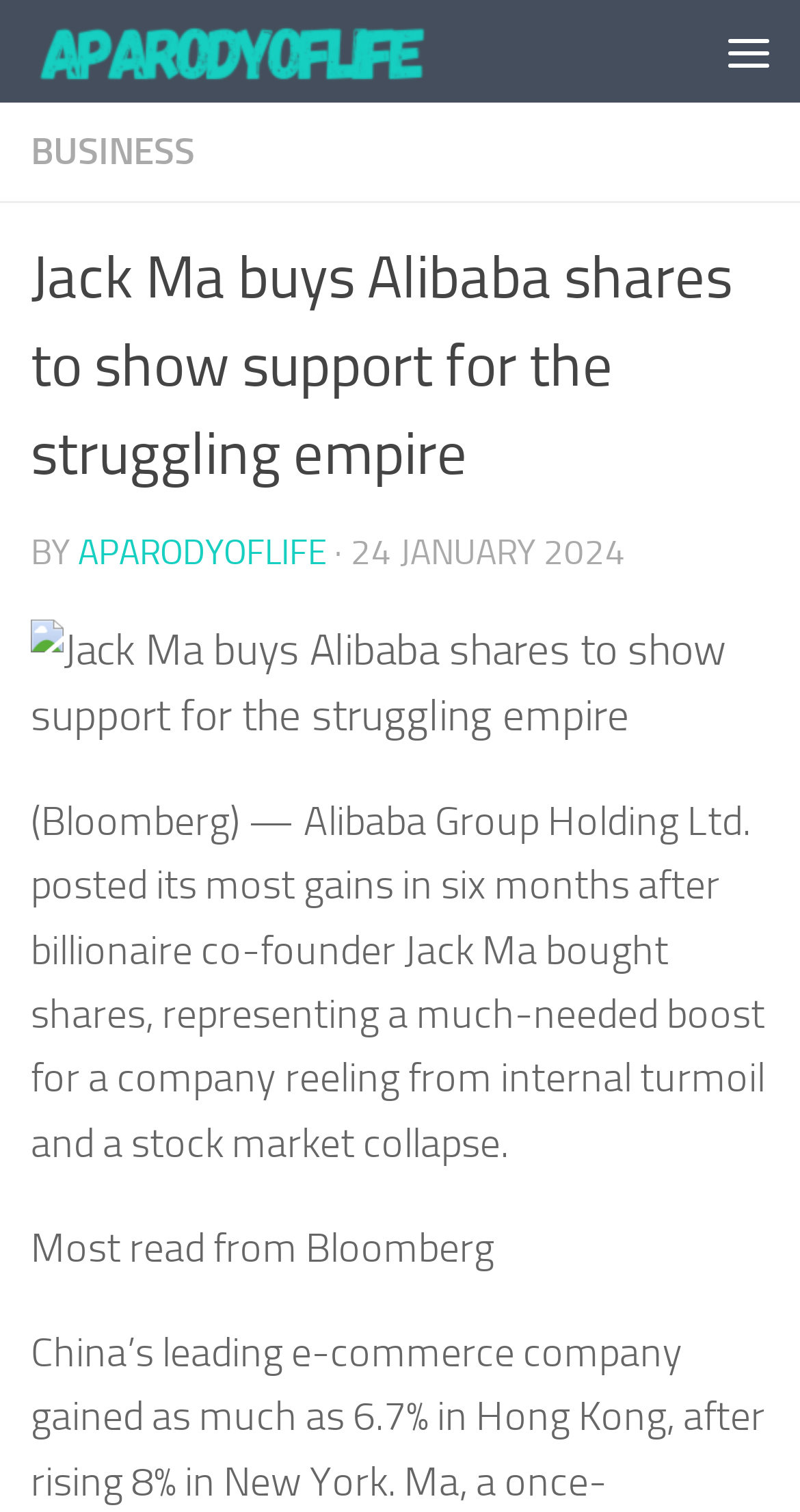Look at the image and answer the question in detail:
What is the topic of the image?

I determined the topic of the image by looking at the image's description 'Jack Ma buys Alibaba shares to show support for the struggling empire', which indicates that the image is related to the news article's topic.